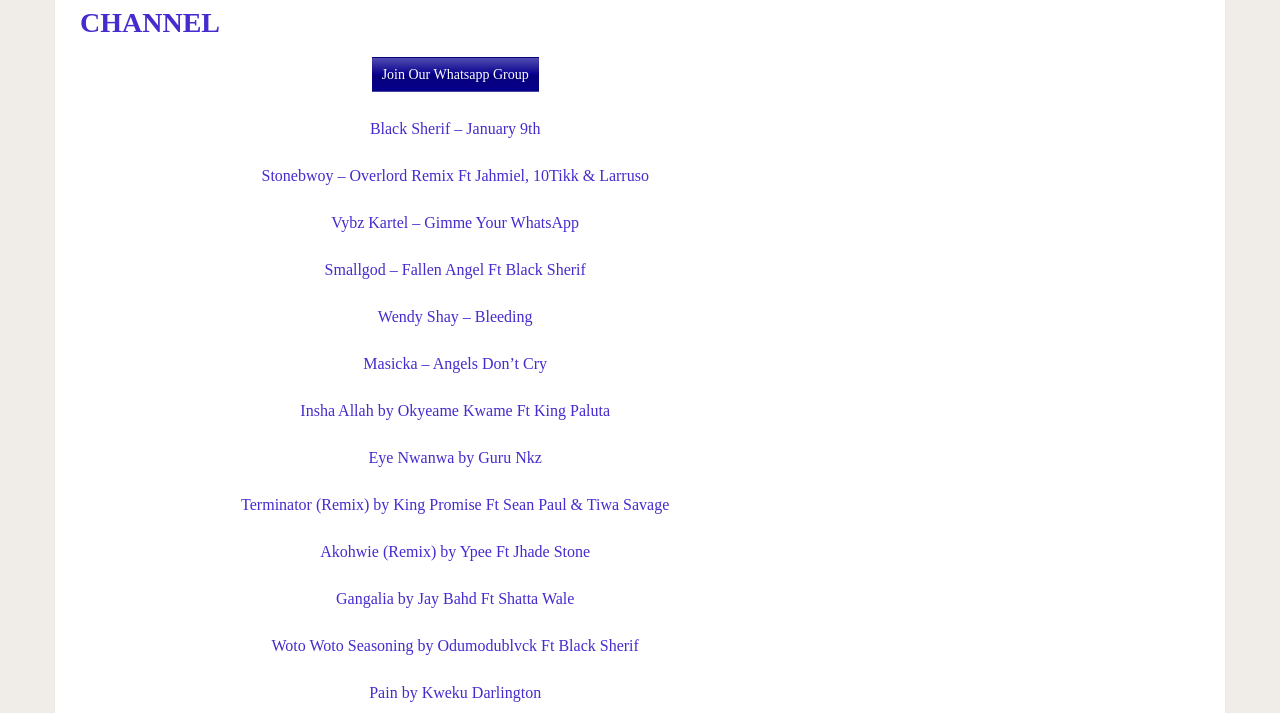Respond to the following question with a brief word or phrase:
How many links have 'Black Sherif' in their title?

2